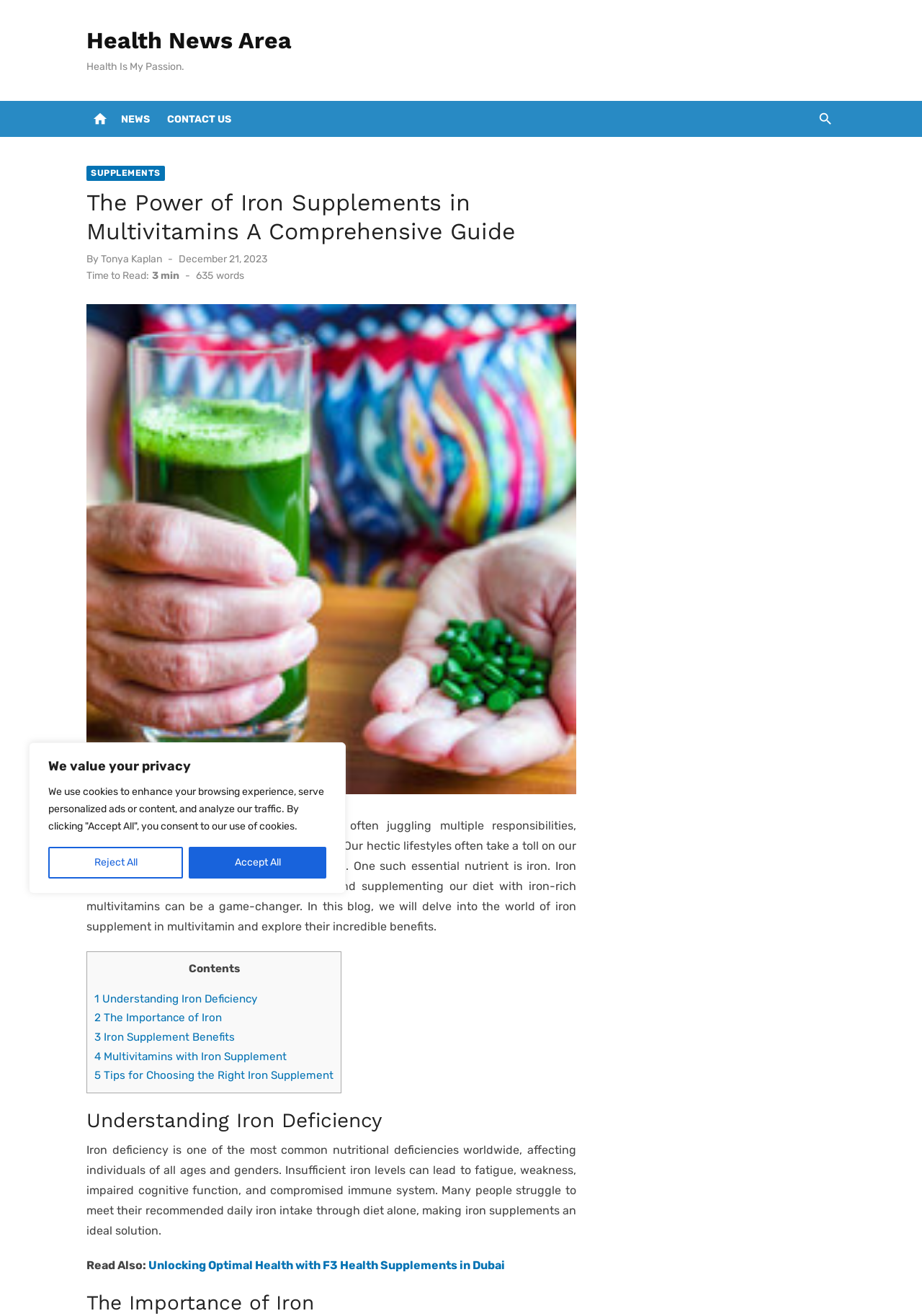Provide a one-word or one-phrase answer to the question:
What is the topic of the section that follows 'Understanding Iron Deficiency'?

The Importance of Iron